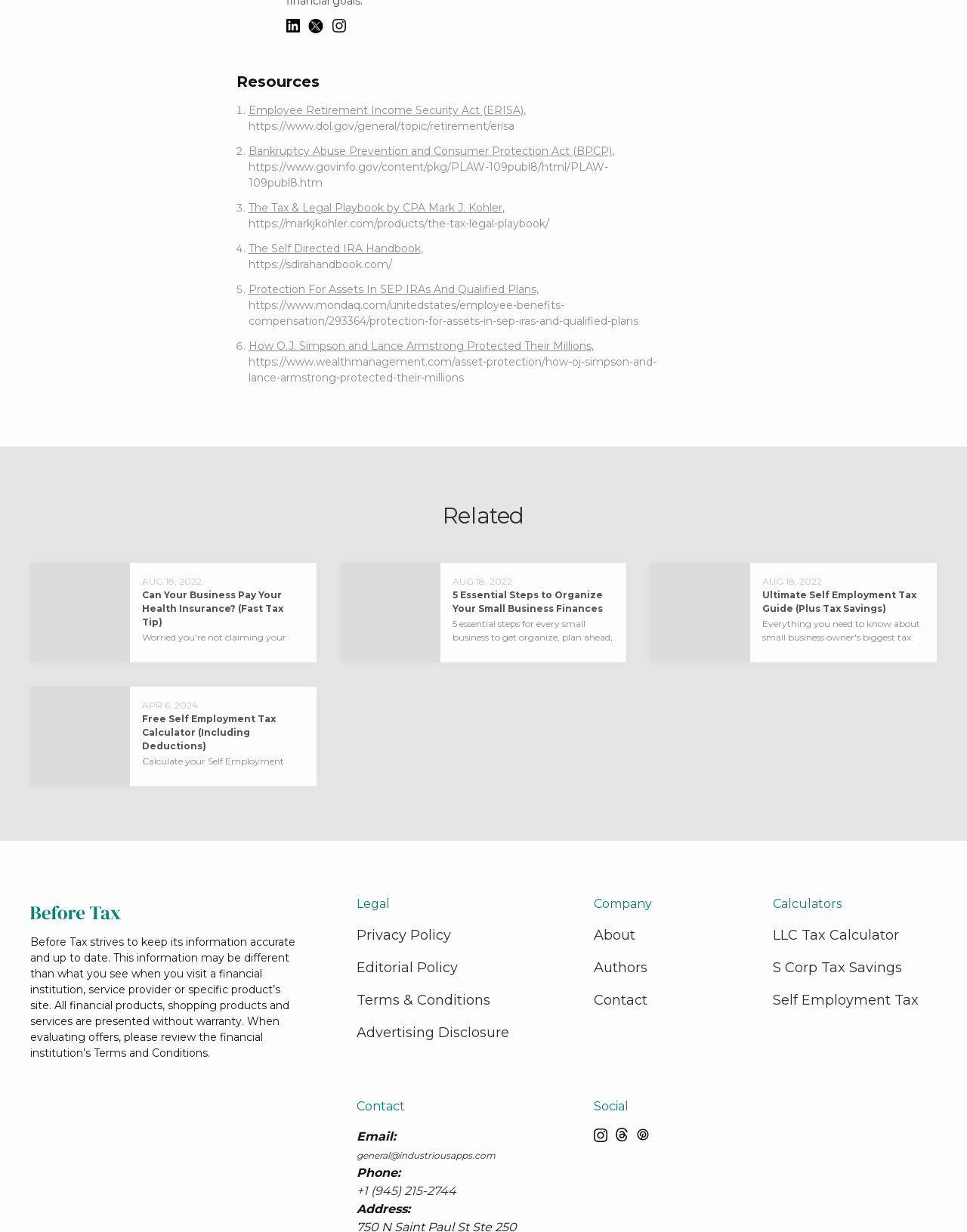Identify the bounding box coordinates of the region that needs to be clicked to carry out this instruction: "Calculate your Self Employment taxes with the free calculator". Provide these coordinates as four float numbers ranging from 0 to 1, i.e., [left, top, right, bottom].

[0.031, 0.557, 0.327, 0.638]